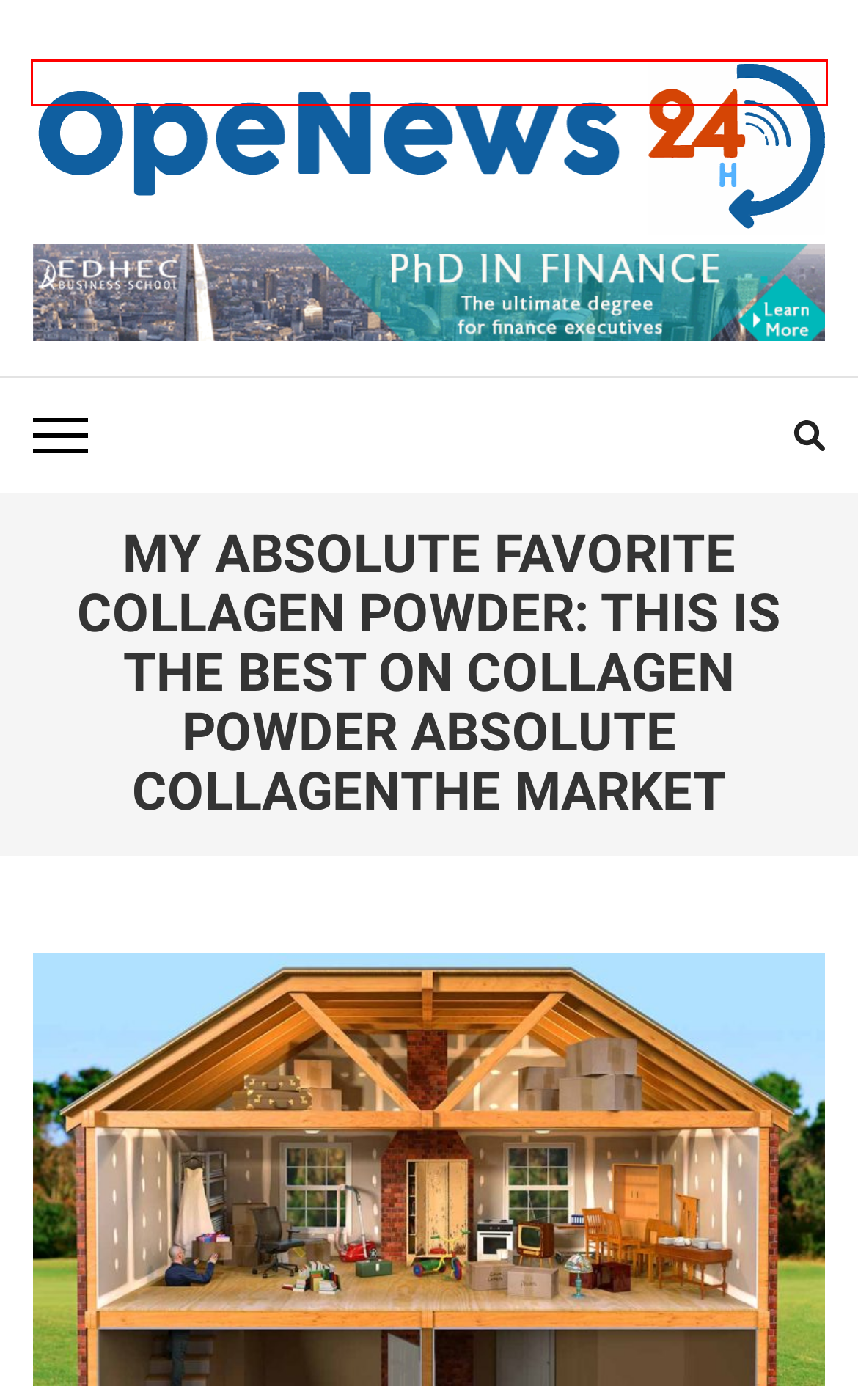You have a screenshot of a webpage with a red bounding box around a UI element. Determine which webpage description best matches the new webpage that results from clicking the element in the bounding box. Here are the candidates:
A. News – OpeNews24
B. December 2022 – OpeNews24
C. June 2024 – OpeNews24
D. OpeNews24 – Unbiased News, Open Conversations
E. Richard Thomas – OpeNews24
F. Greenhouses for Sale with Advanced Climate Control: Optimize Growing Conditions – OpeNews24
G. May 2020 – OpeNews24
H. October 2023 – OpeNews24

D